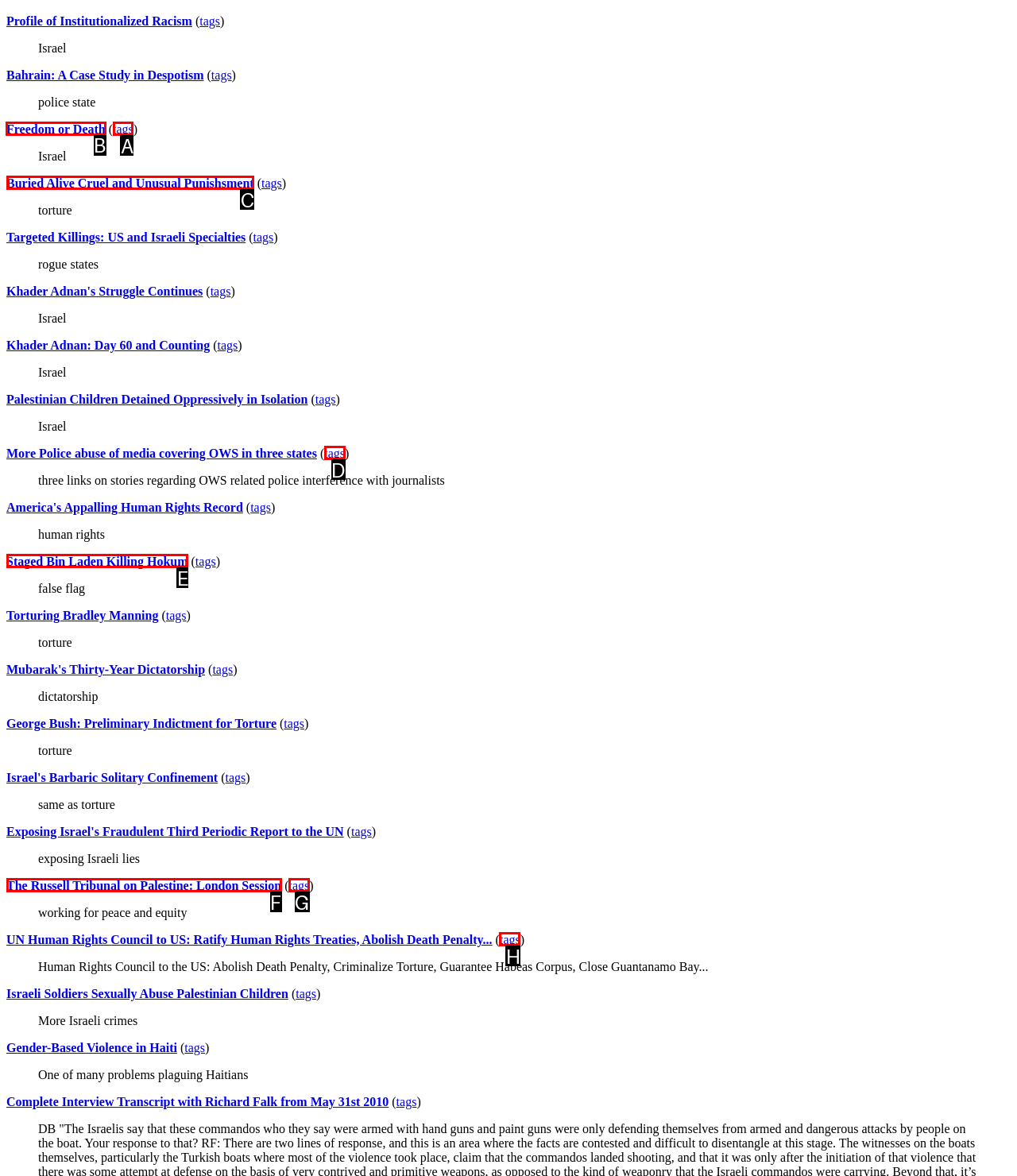Determine which UI element you should click to perform the task: Click on the link 'Freedom or Death'
Provide the letter of the correct option from the given choices directly.

B